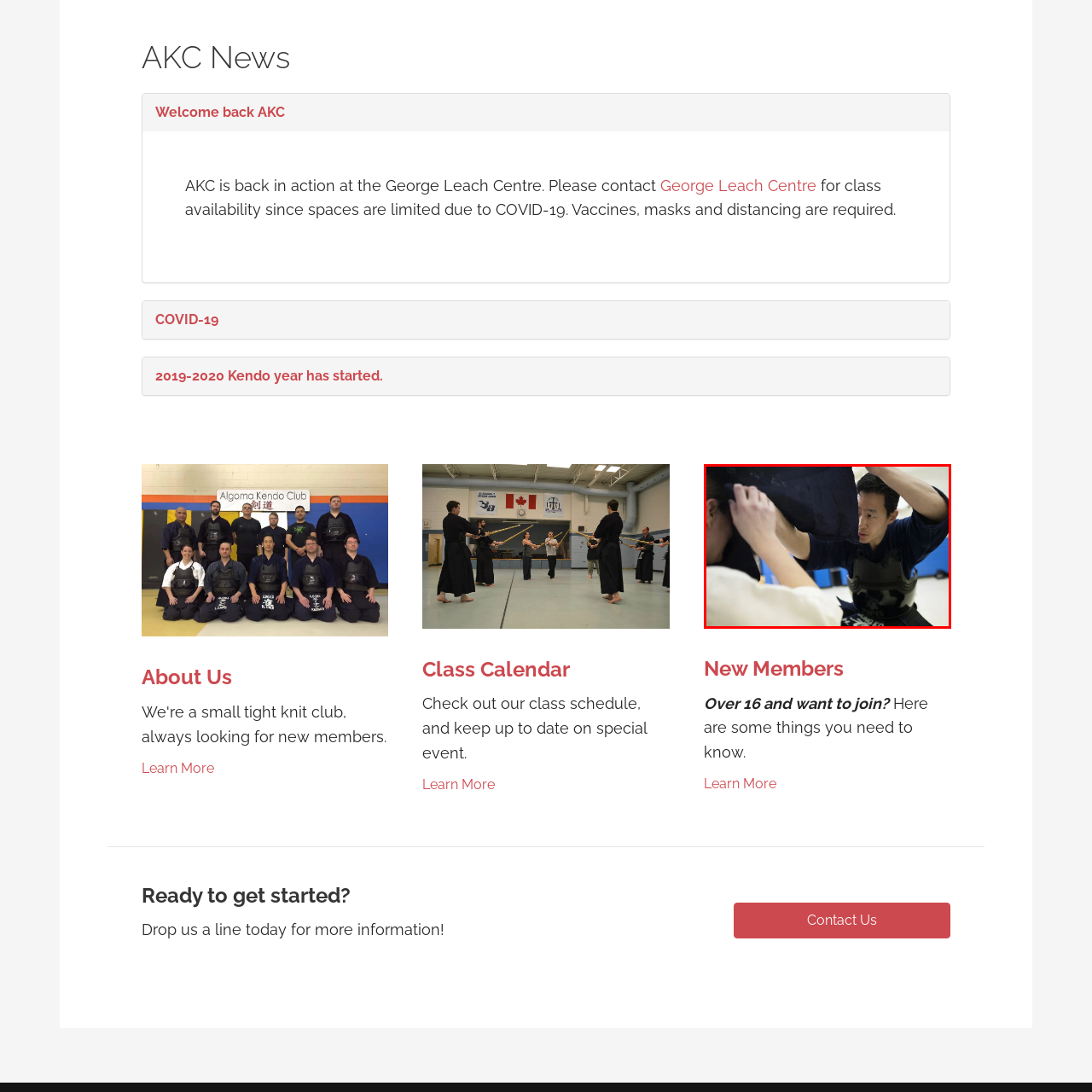What is the attire of the practitioner on the right? Check the image surrounded by the red bounding box and reply with a single word or a short phrase.

traditional Kendo attire